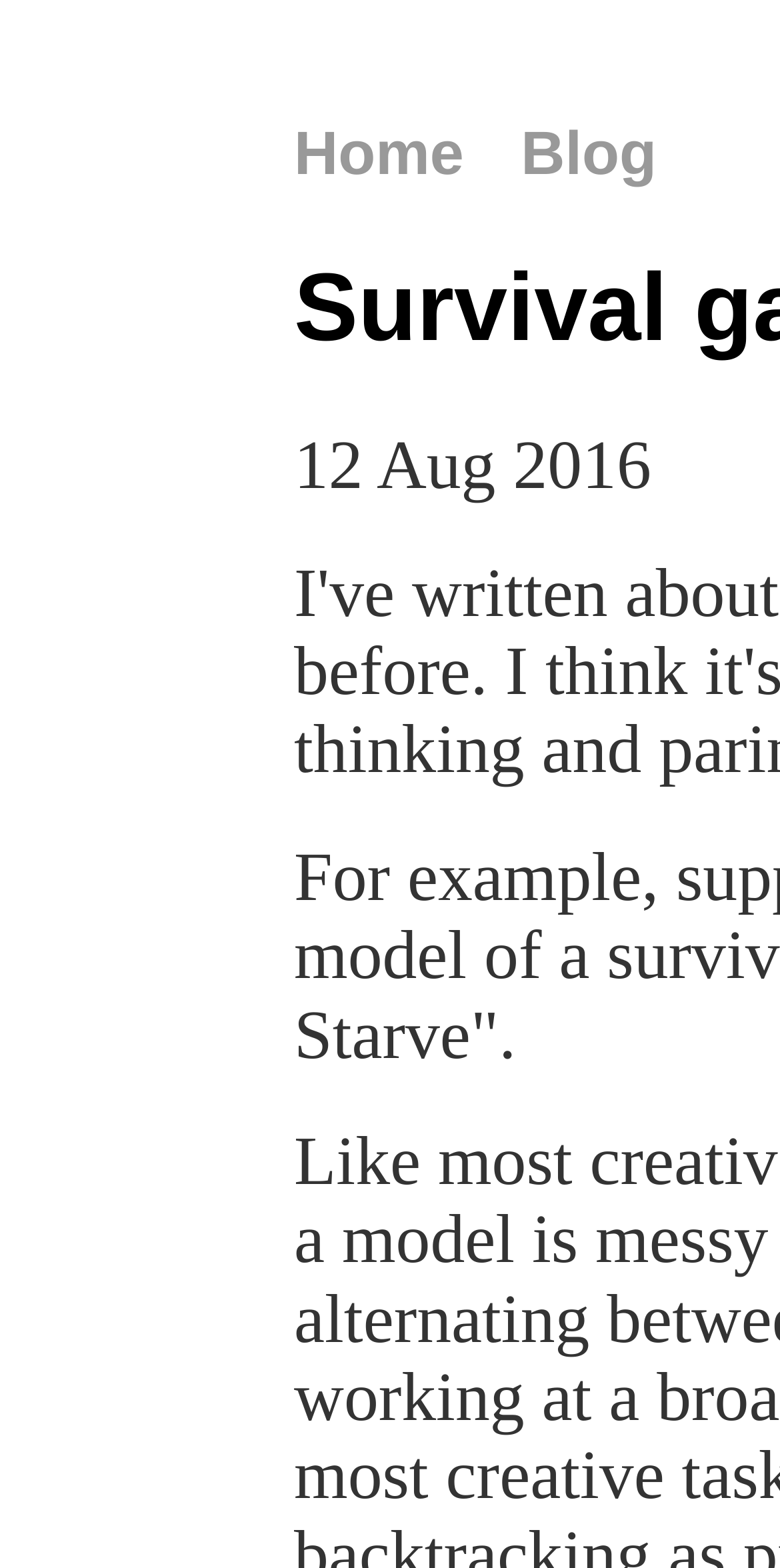Extract the bounding box coordinates of the UI element described by: "Blog". The coordinates should include four float numbers ranging from 0 to 1, e.g., [left, top, right, bottom].

[0.668, 0.077, 0.842, 0.12]